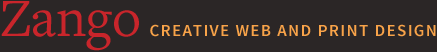Please give a one-word or short phrase response to the following question: 
What type of design does Zango Creative specialize in?

Web and print design